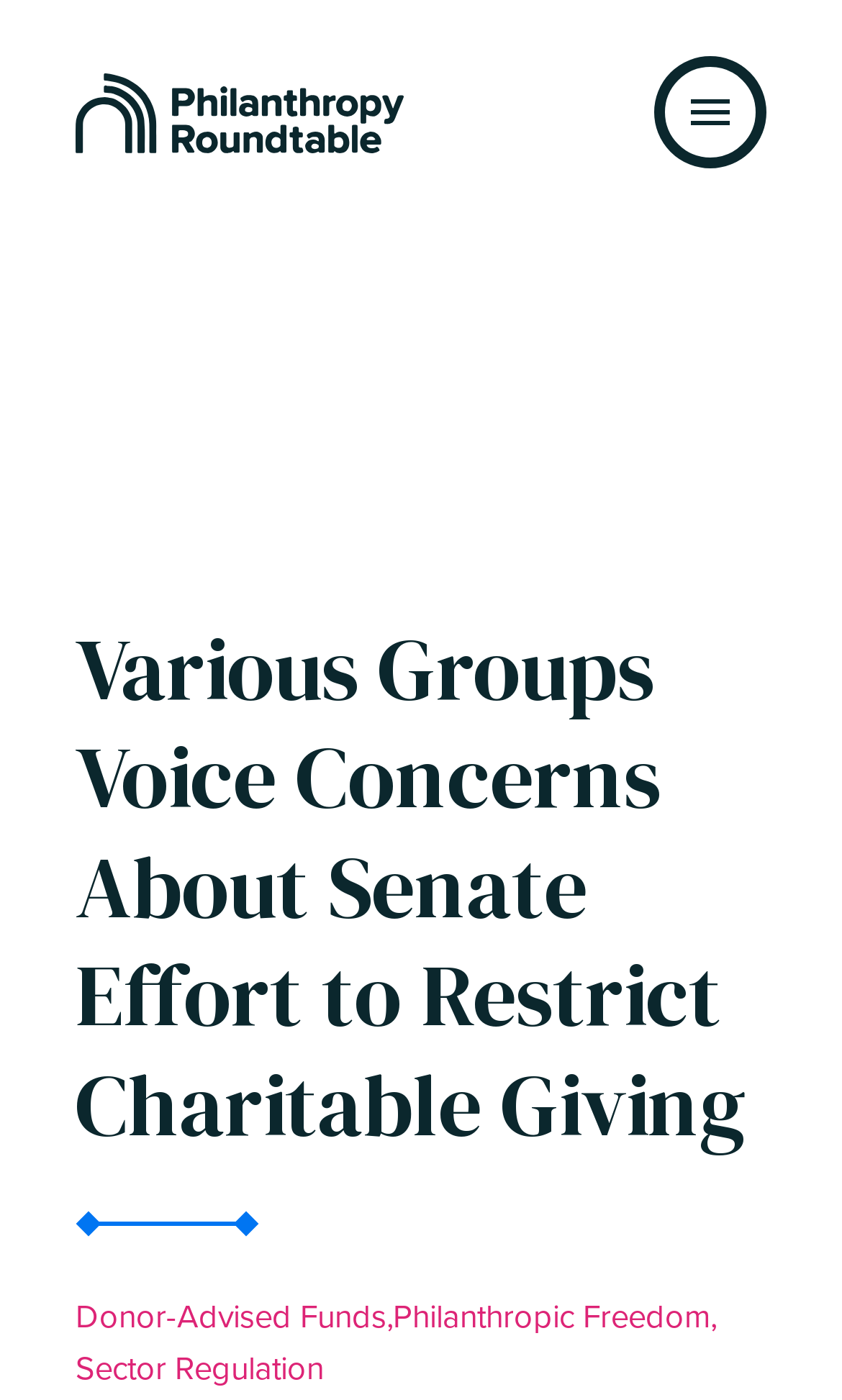What is the purpose of the button?
Answer the question with a single word or phrase, referring to the image.

Open Menu